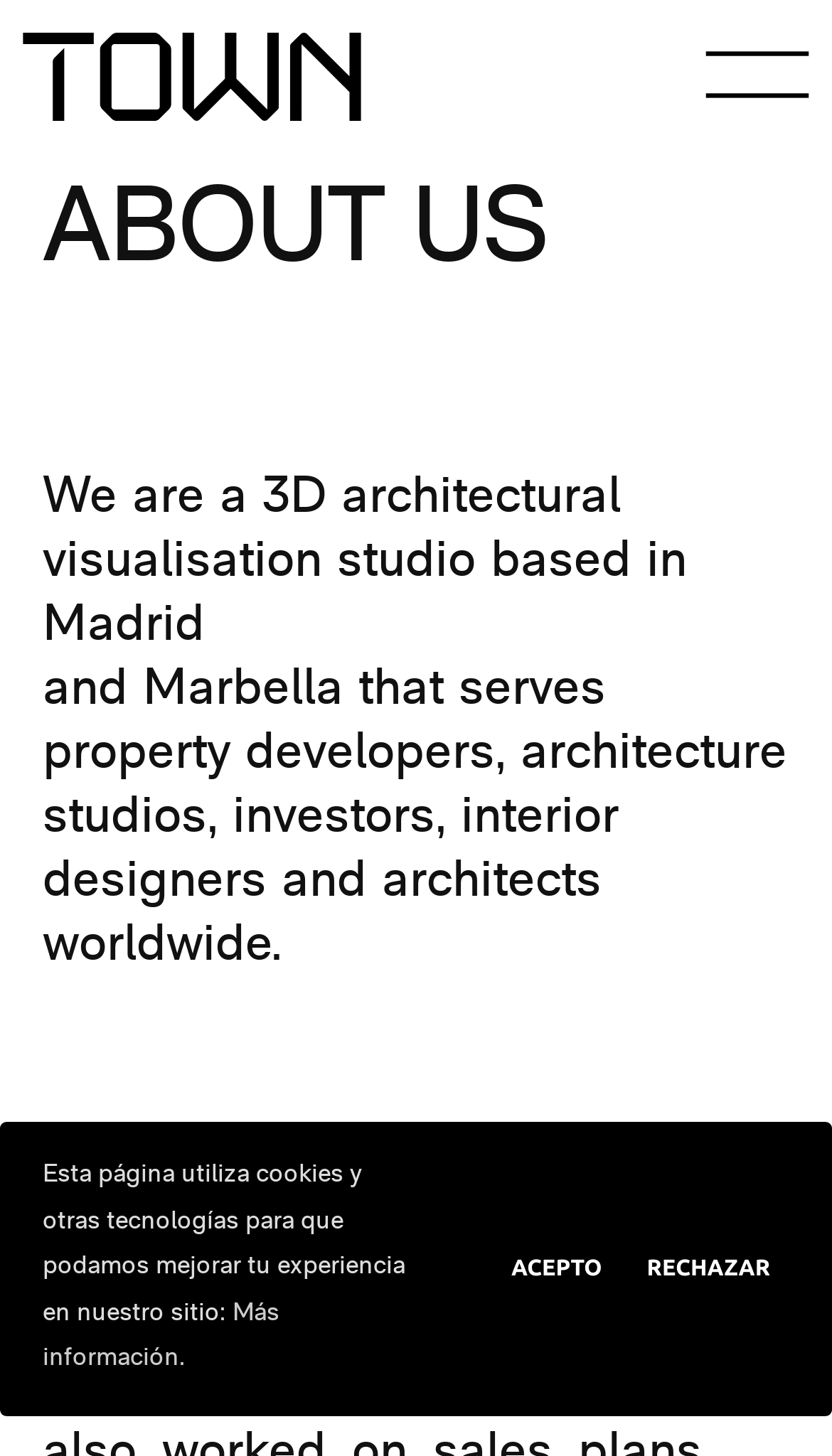Refer to the element description Rechazar and identify the corresponding bounding box in the screenshot. Format the coordinates as (top-left x, top-left y, bottom-right x, bottom-right y) with values in the range of 0 to 1.

[0.754, 0.853, 0.949, 0.89]